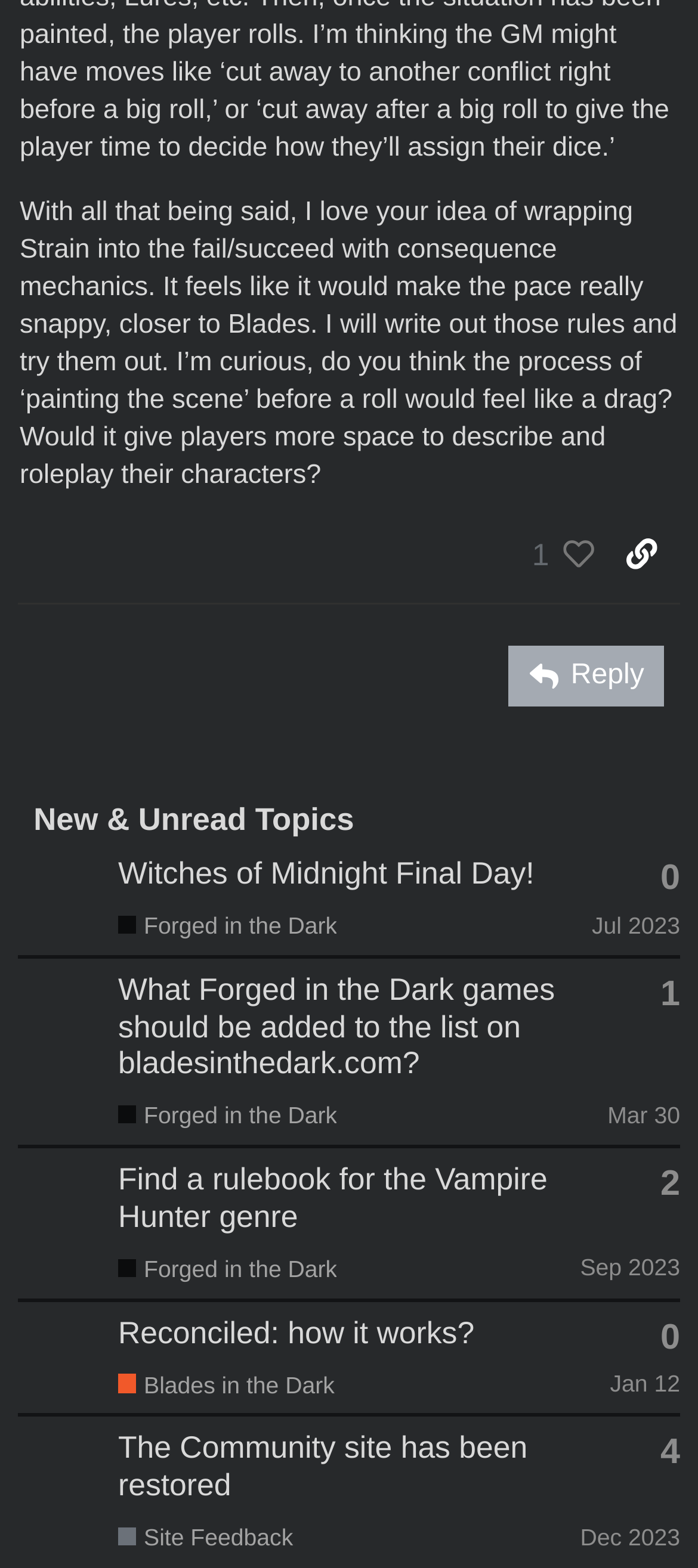Locate the bounding box coordinates of the element that should be clicked to execute the following instruction: "View the topic 'Witches of Midnight Final Day!'".

[0.169, 0.546, 0.766, 0.568]